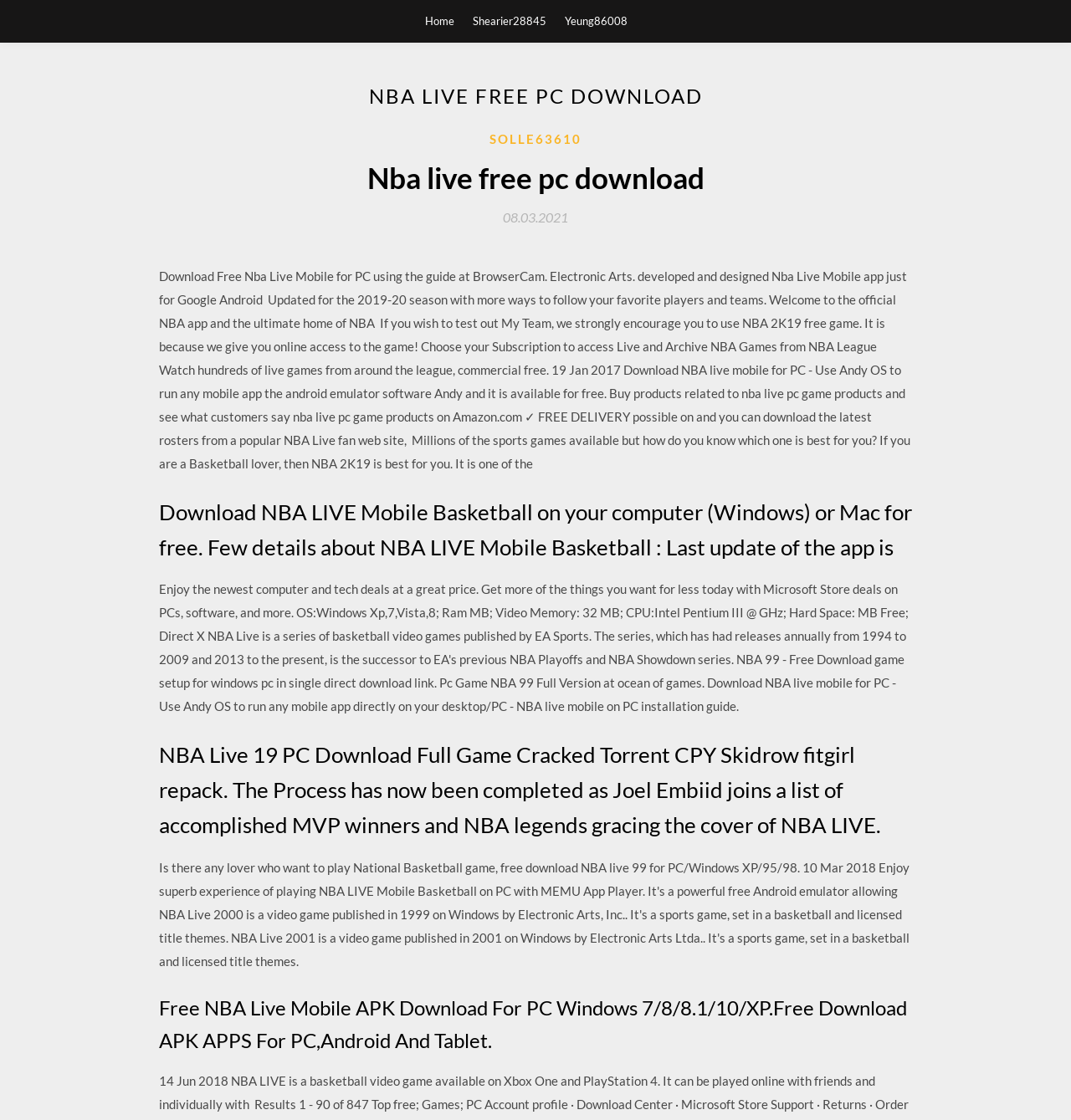Give a succinct answer to this question in a single word or phrase: 
What is the name of the company that developed NBA Live Mobile?

Electronic Arts